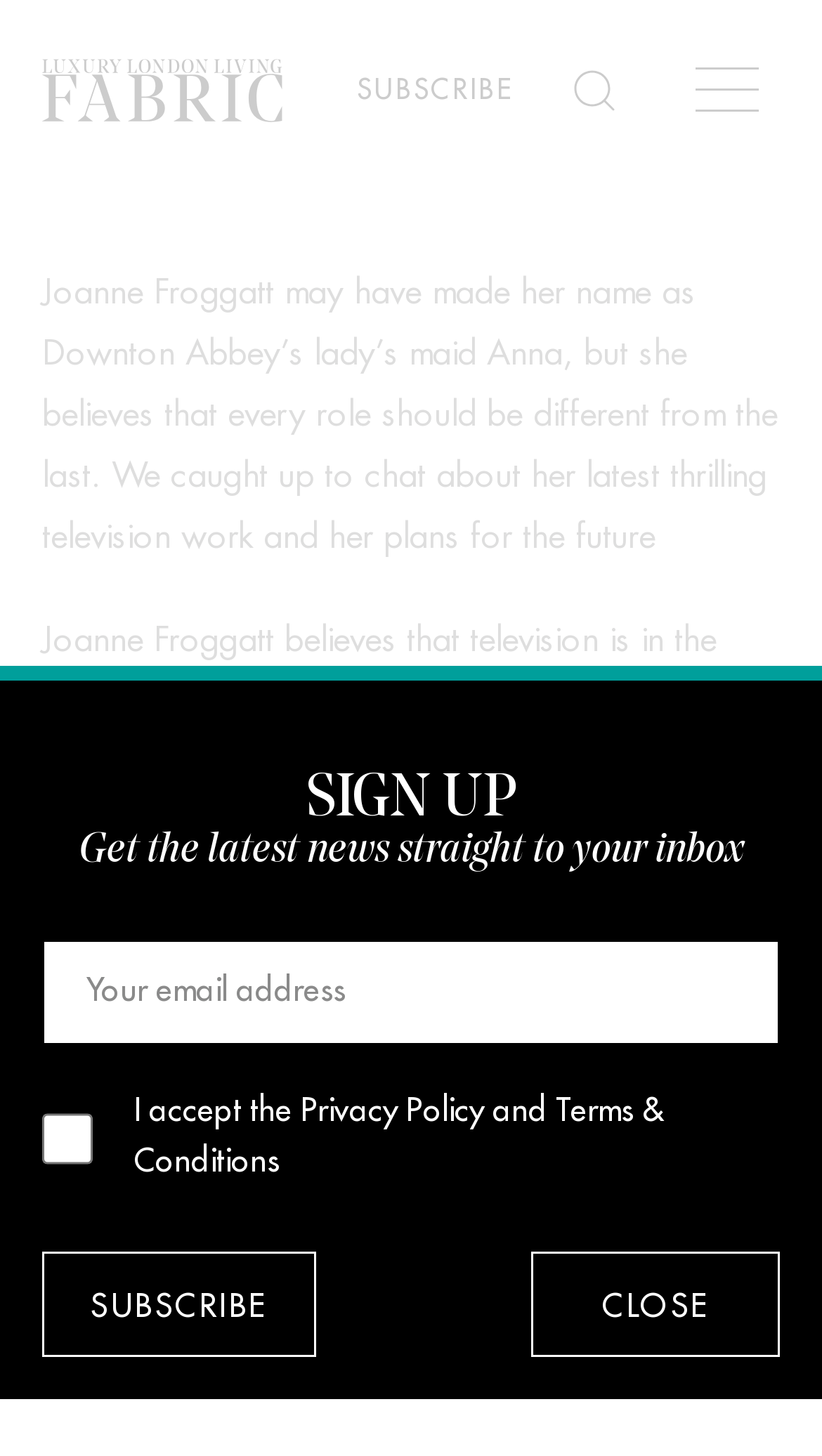Locate the bounding box of the UI element described by: "parent_node: SUBSCRIBE title="site logo"" in the given webpage screenshot.

[0.051, 0.04, 0.344, 0.083]